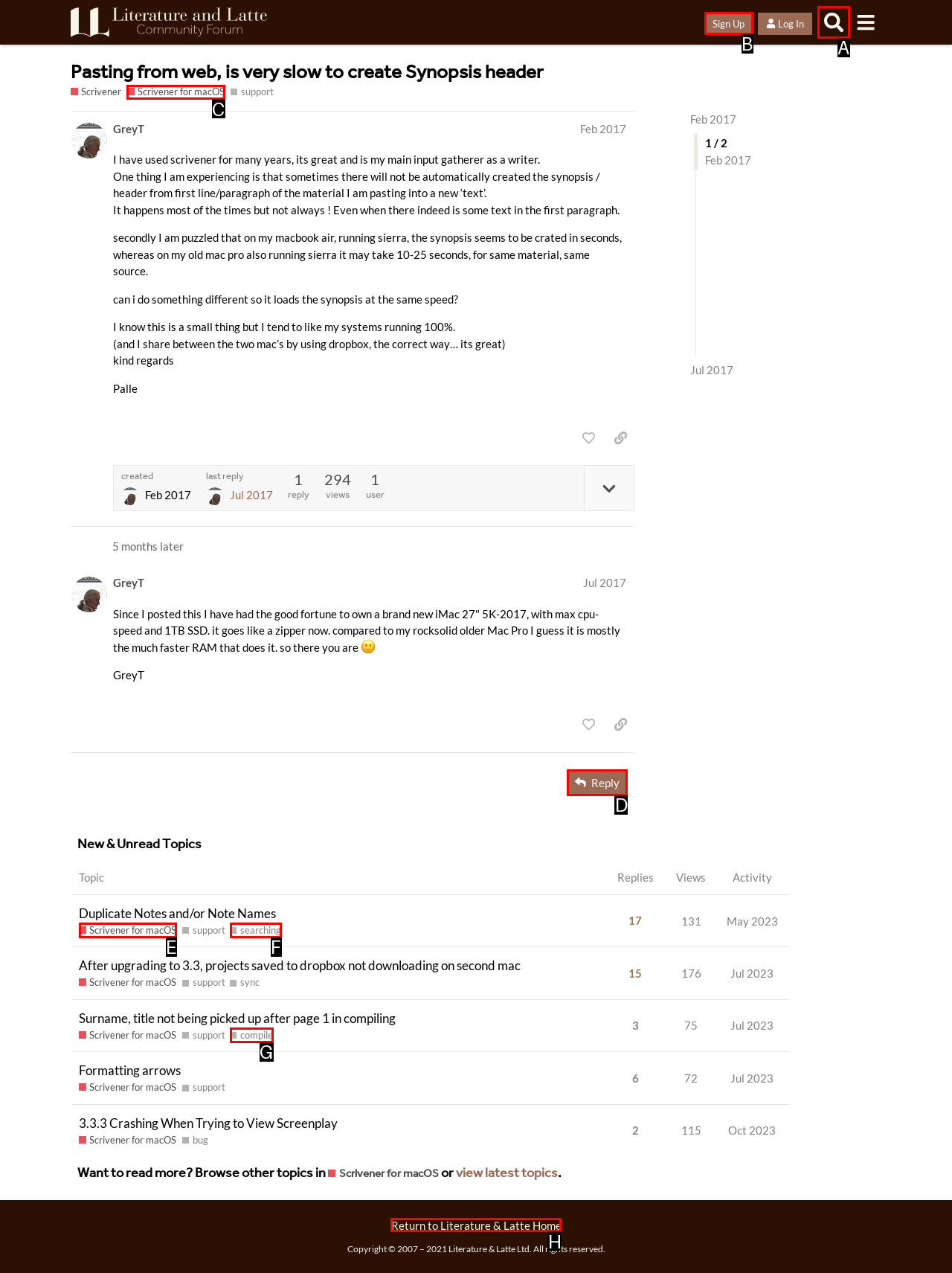Select the correct option based on the description: Scrivener for macOS
Answer directly with the option’s letter.

C